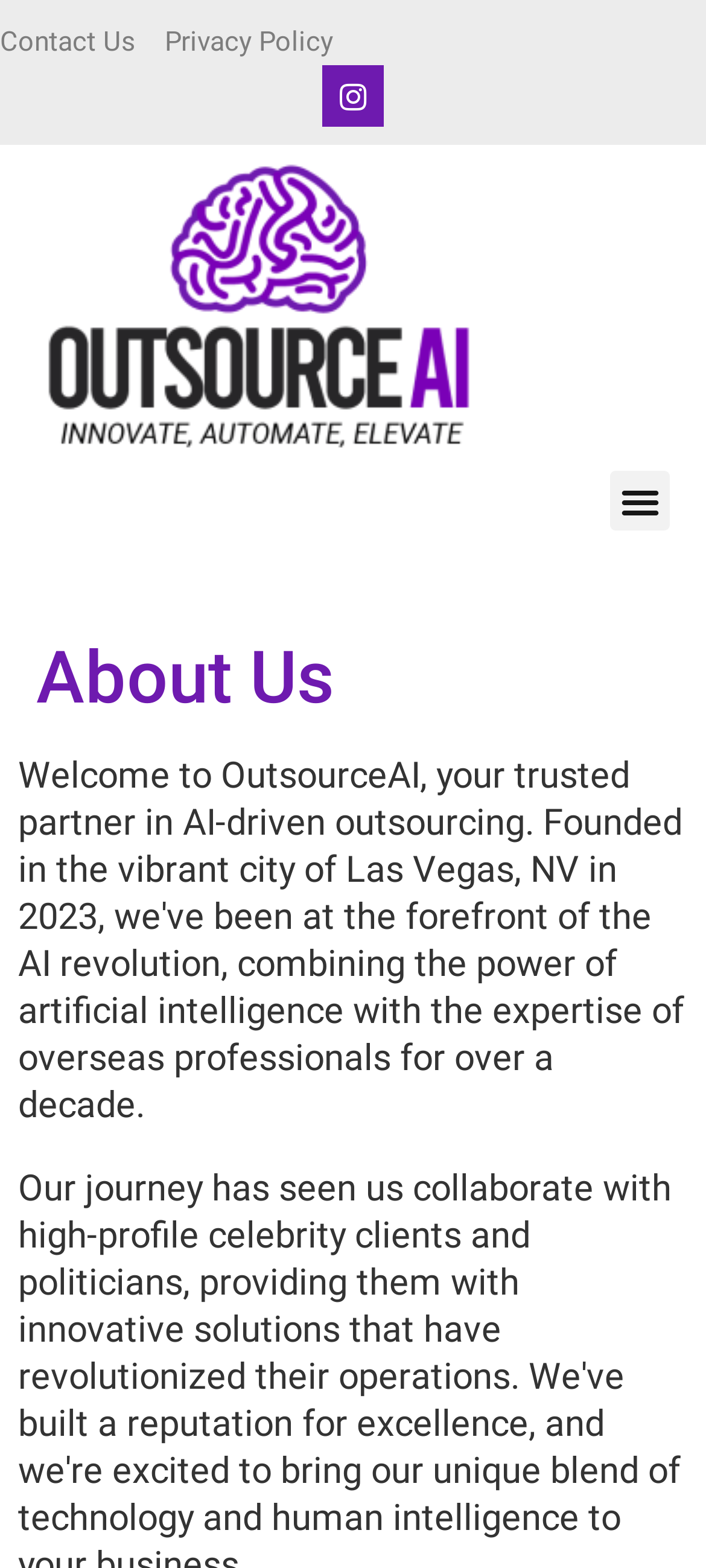What is the name of the logo?
Using the image as a reference, answer the question with a short word or phrase.

Logo Transparent